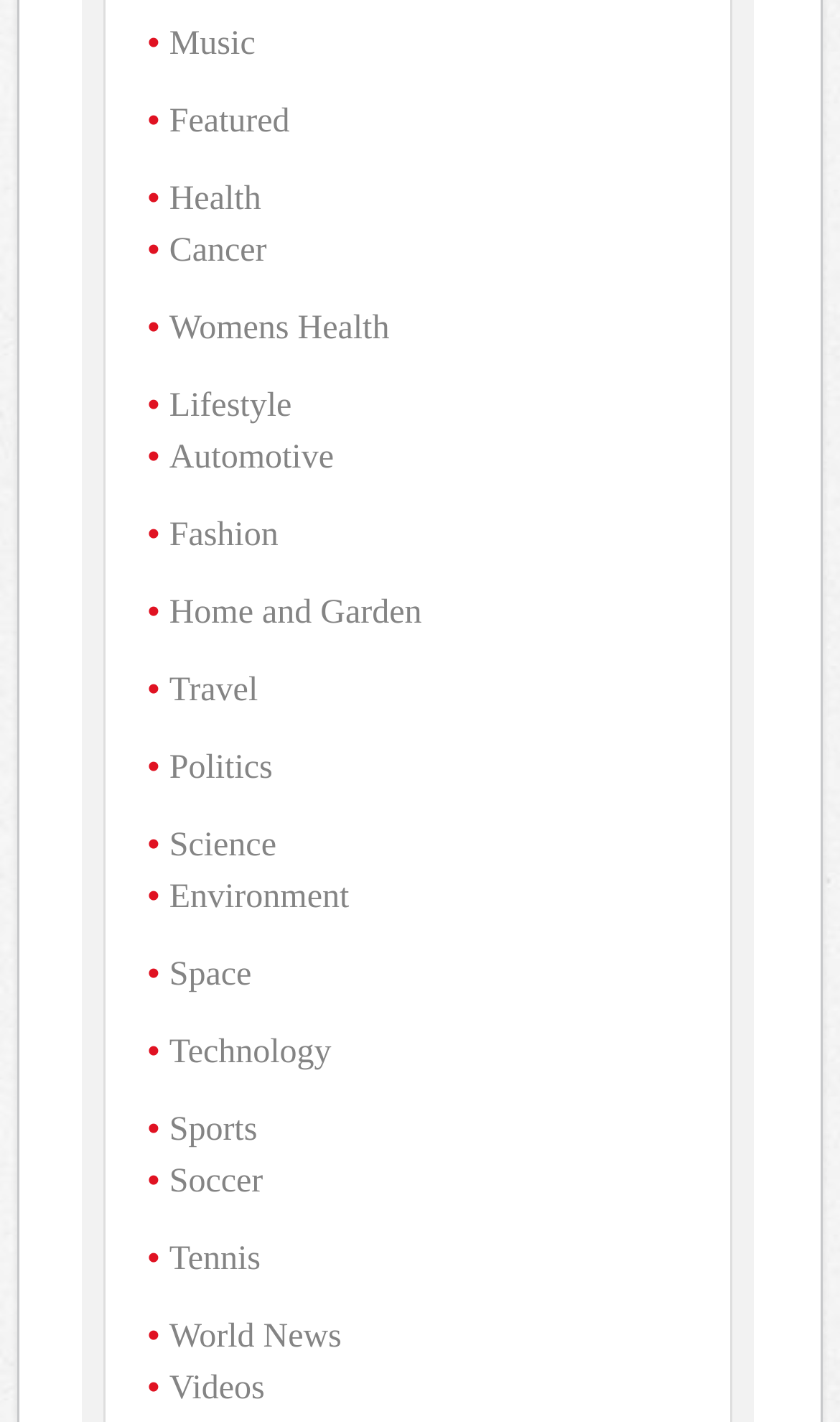Please determine the bounding box coordinates for the element that should be clicked to follow these instructions: "View Health news".

[0.201, 0.127, 0.311, 0.153]